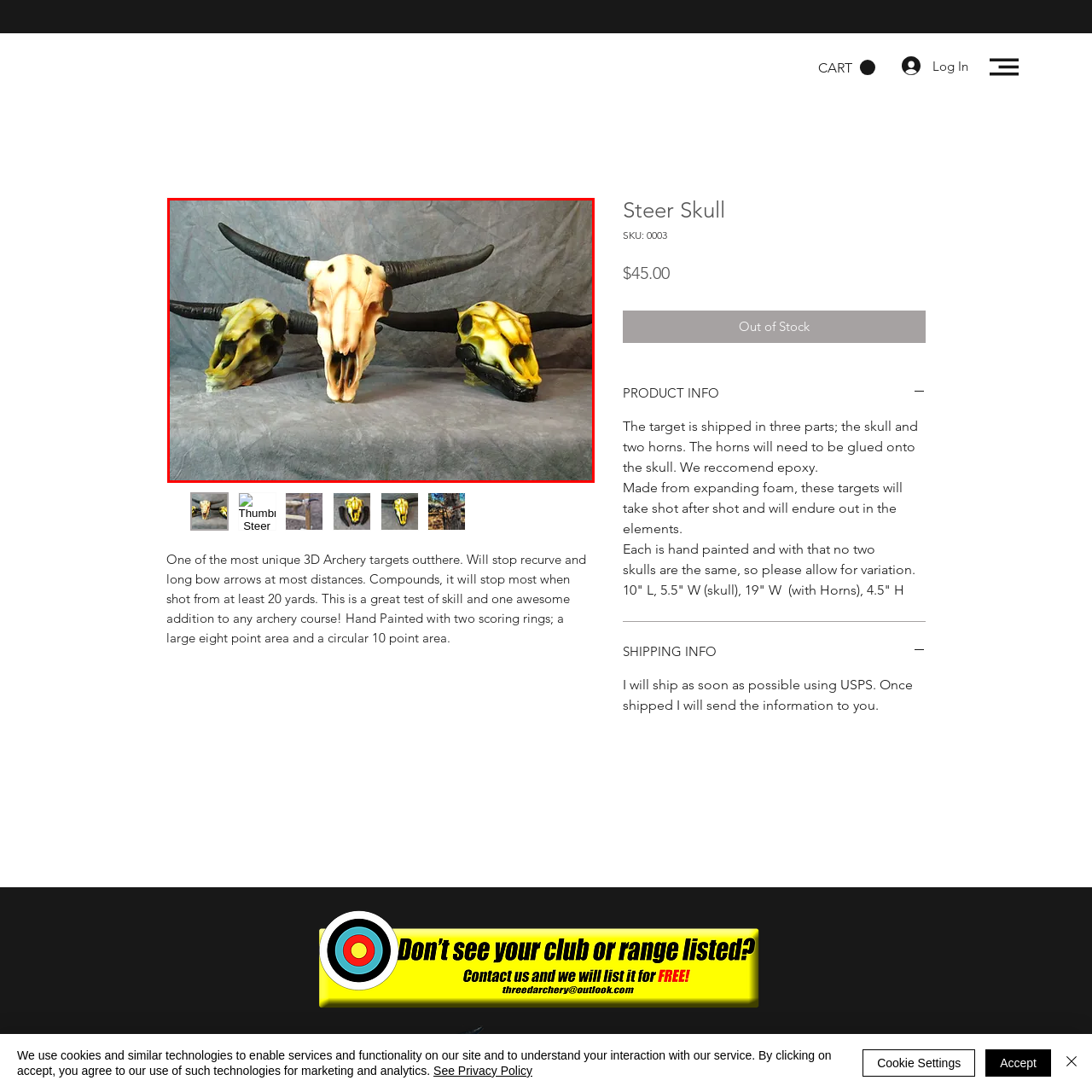How many skulls are showcased in the image?  
Focus on the image bordered by the red line and provide a detailed answer that is thoroughly based on the image's contents.

The caption describes the image as showcasing a trio of intricately crafted steer skulls, which implies that there are three skulls in the image.